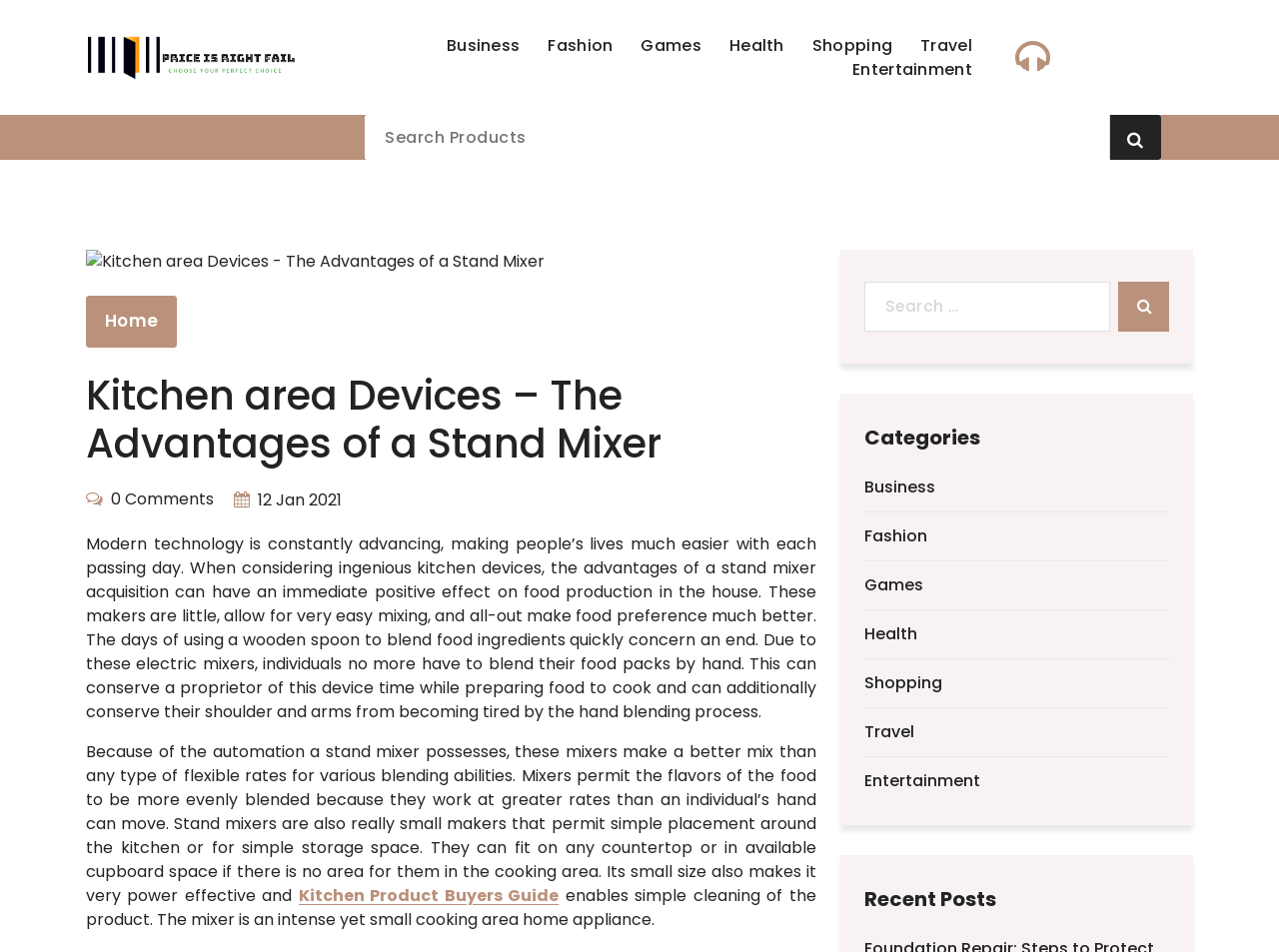Please respond to the question using a single word or phrase:
What is the main topic of the article?

Kitchen area Devices